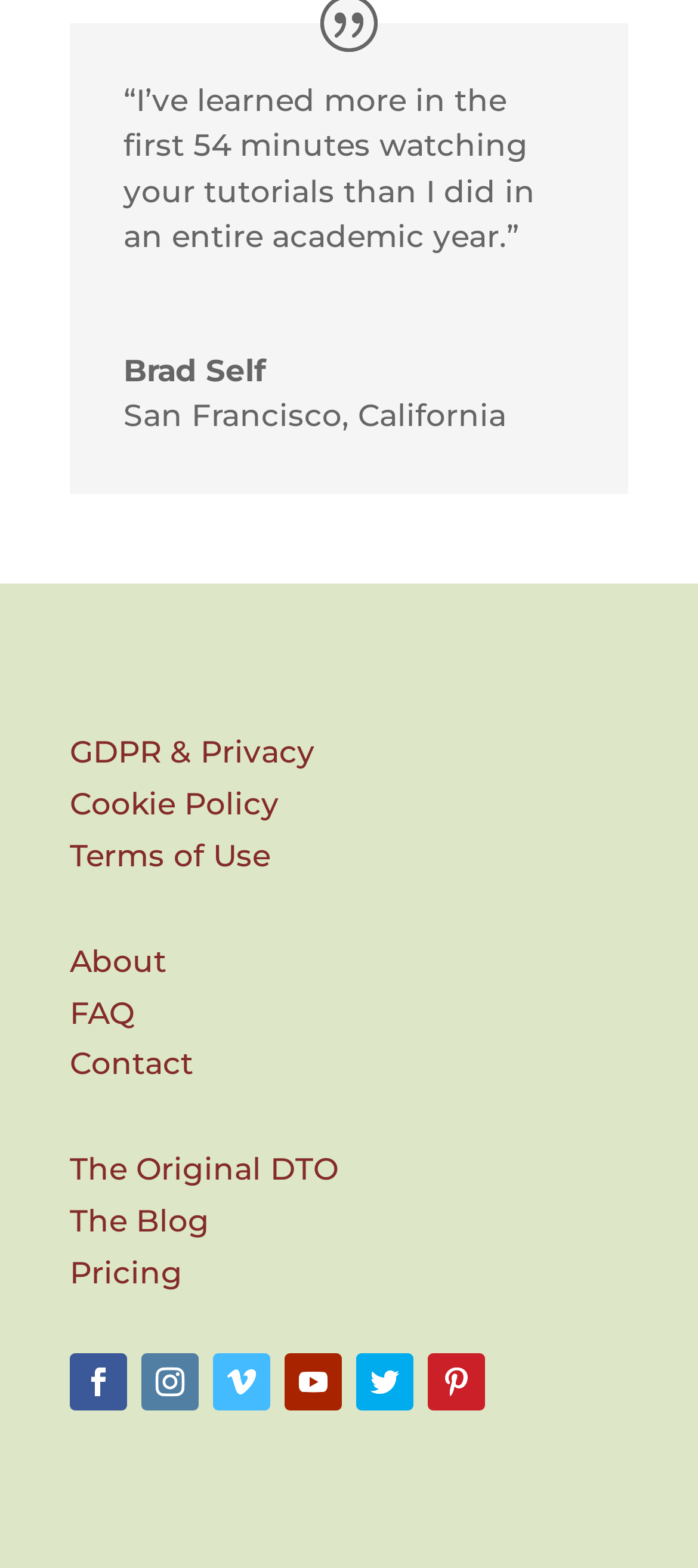Use a single word or phrase to answer the question: What is the name of the person quoted?

Brad Self